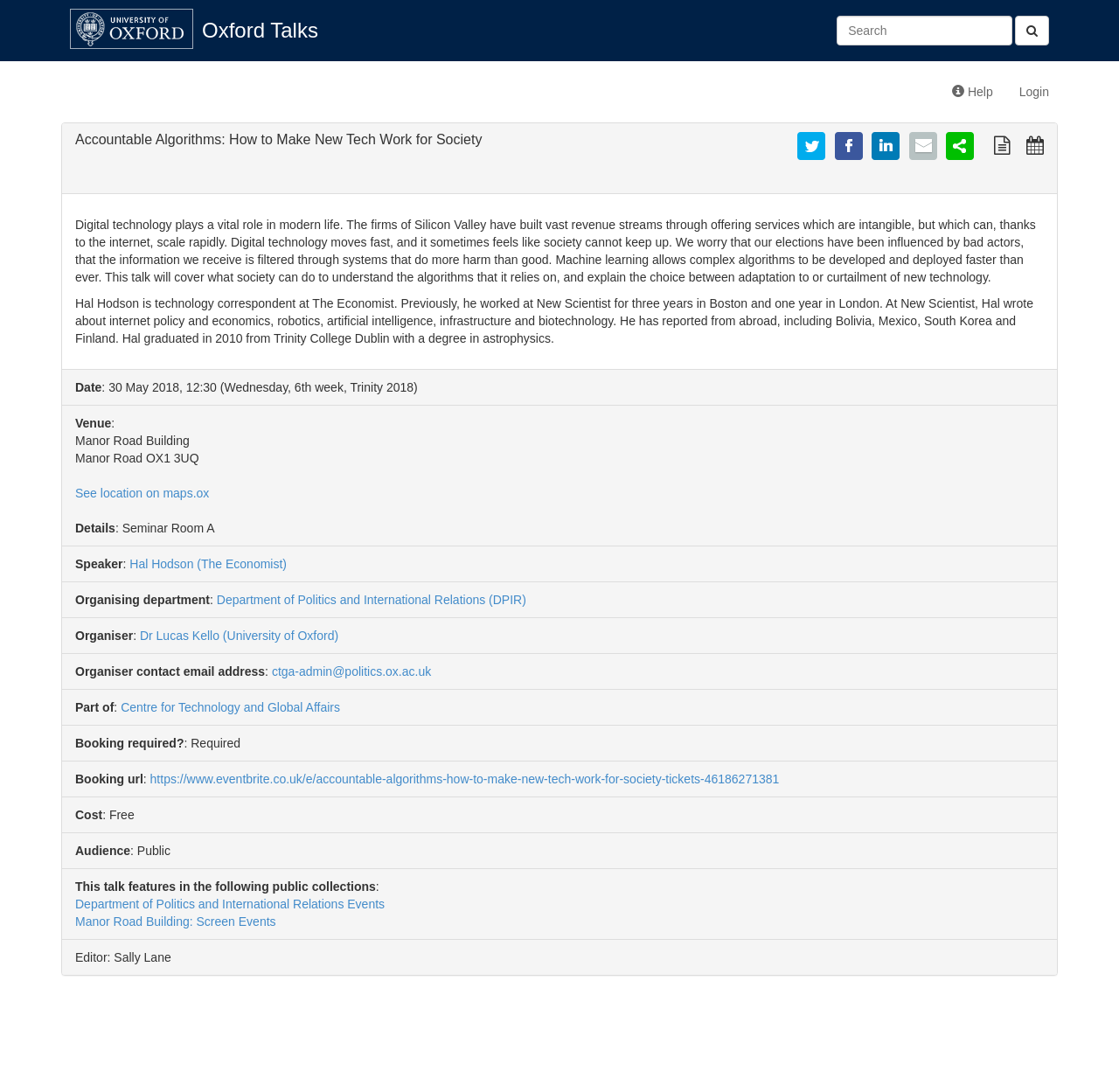Who is the speaker of this talk?
Use the image to answer the question with a single word or phrase.

Hal Hodson